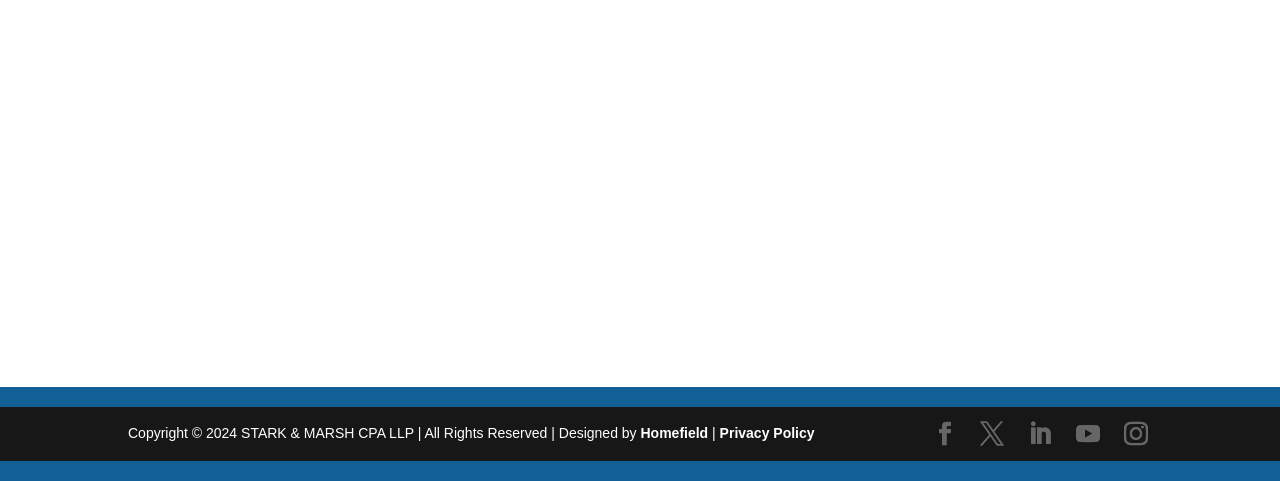Who designed the website?
We need a detailed and meticulous answer to the question.

The website was designed by Homefield, as mentioned in the copyright information at the bottom of the page.